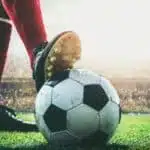Based on the image, give a detailed response to the question: What is the atmosphere of the soccer match?

The caption describes the atmosphere of the soccer match as energetic and dynamic, which is created by the warm sunlight and the vivid green of the grass, suggesting a lively and competitive game.